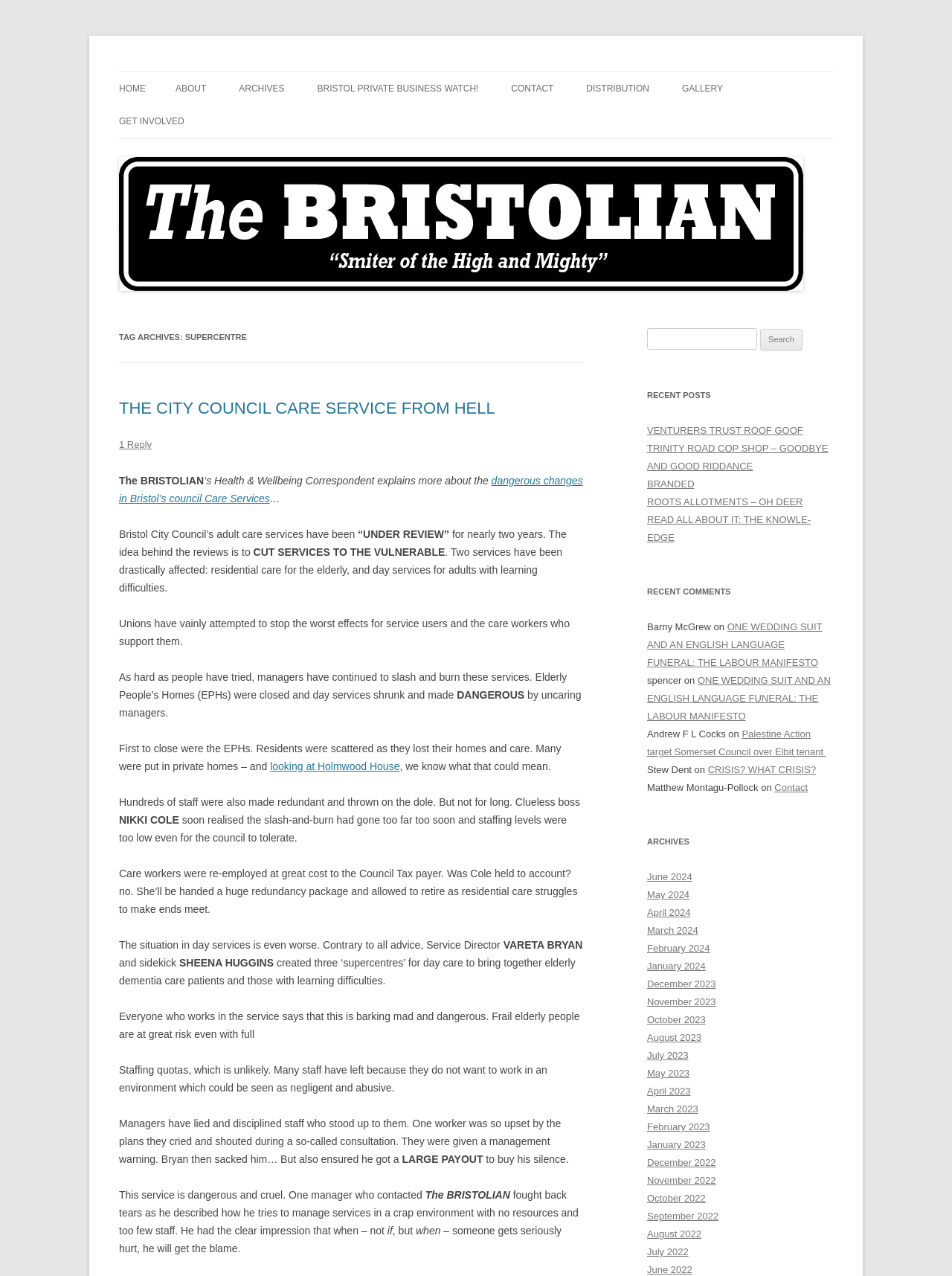Describe all significant elements and features of the webpage.

The webpage is titled "supercentre | The BRISTOLIAN" and has a prominent heading "The BRISTOLIAN" at the top. Below this, there is a navigation menu with links to various sections, including "HOME", "ABOUT", "ARCHIVES", and others.

The main content of the page is an article titled "THE CITY COUNCIL CARE SERVICE FROM HELL". The article discusses the changes in Bristol's council care services, specifically the closure of elderly people's homes and the reduction of day services for adults with learning difficulties. The article is written in a critical tone, accusing the council of making dangerous and cruel decisions.

The article is divided into several sections, each with its own heading. The text is interspersed with links to other articles and references. There are also quotes and emphasized text throughout the article.

On the right-hand side of the page, there is a search bar and a section titled "RECENT POSTS", which lists several article titles with links to each article. Below this, there is a section titled "RECENT COMMENTS", which lists comments from various users, along with links to the articles they are commenting on.

At the top of the page, there is a link to "Skip to content", which allows users to bypass the navigation menu and go directly to the main content. There is also a link to "The BRISTOLIAN" at the top, which may be a logo or a link to the homepage.